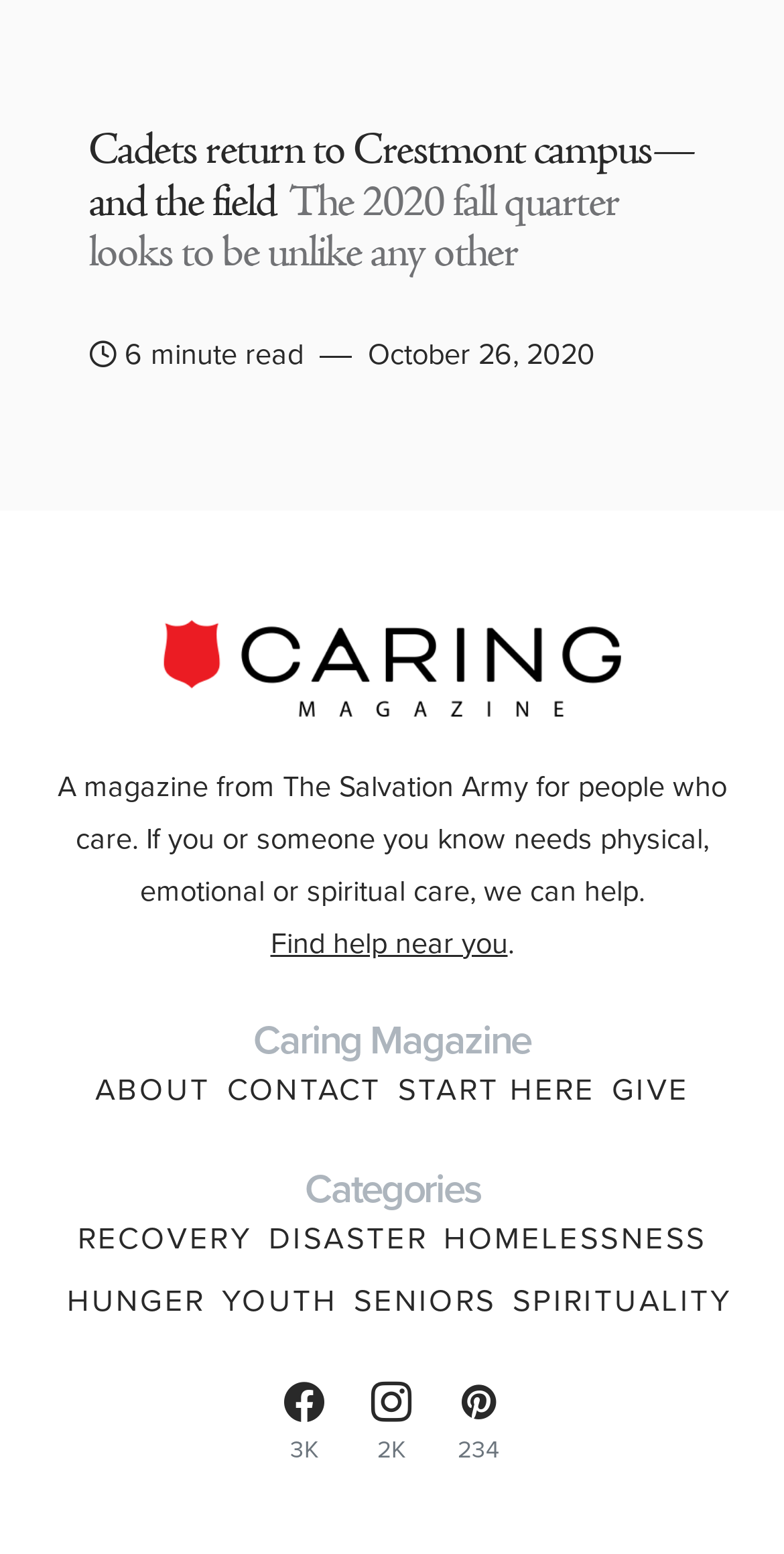Determine the bounding box coordinates of the area to click in order to meet this instruction: "Visit the ABOUT page".

[0.121, 0.686, 0.269, 0.716]